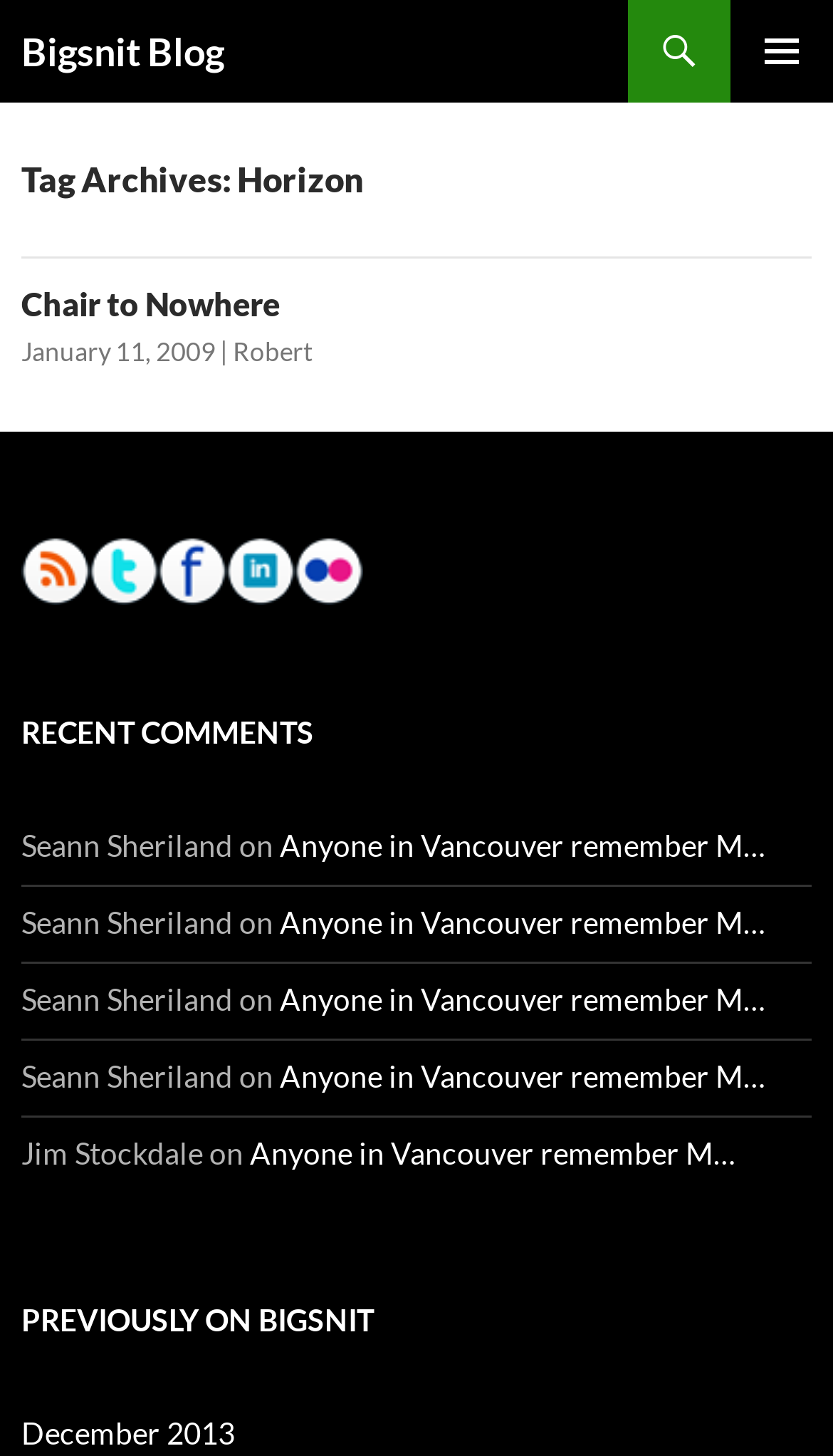Find the bounding box of the element with the following description: "Anyone in Vancouver remember M…". The coordinates must be four float numbers between 0 and 1, formatted as [left, top, right, bottom].

[0.336, 0.674, 0.918, 0.699]